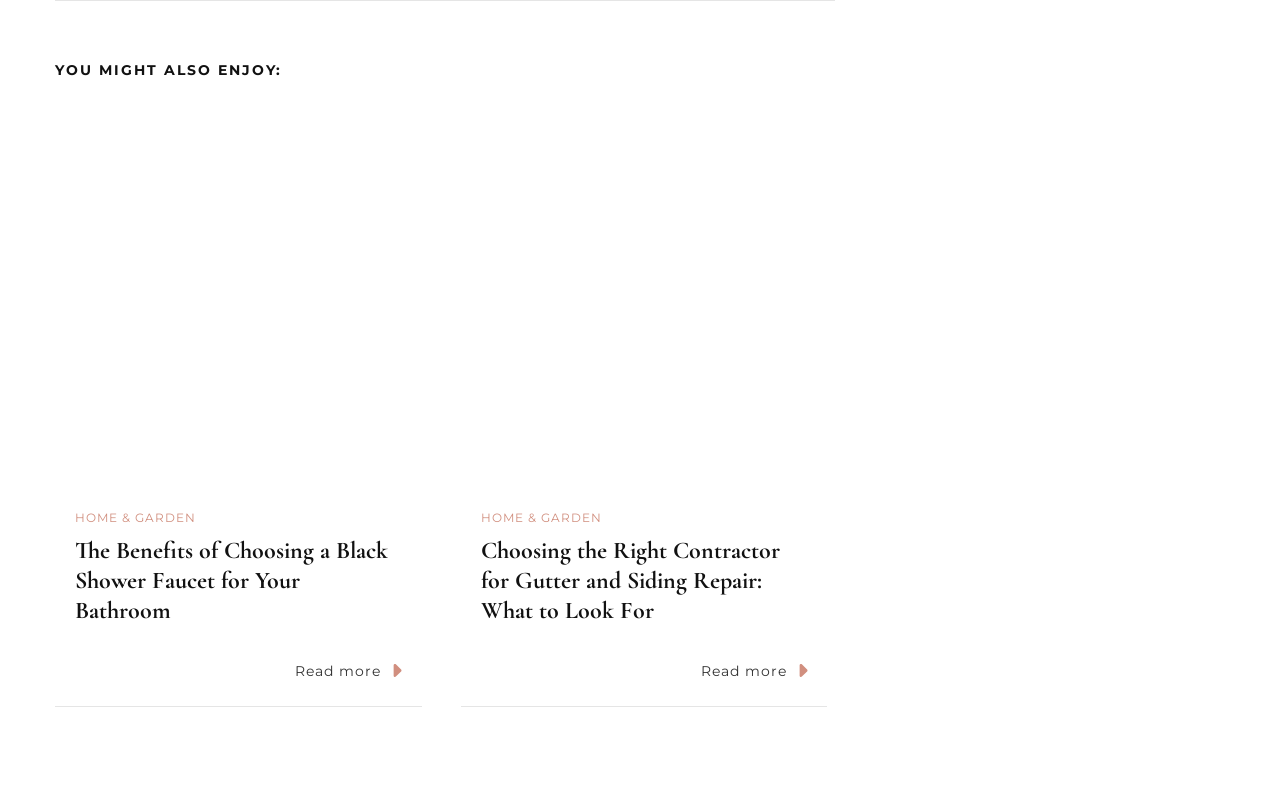What is the purpose of the third link?
Look at the image and provide a short answer using one word or a phrase.

Read more